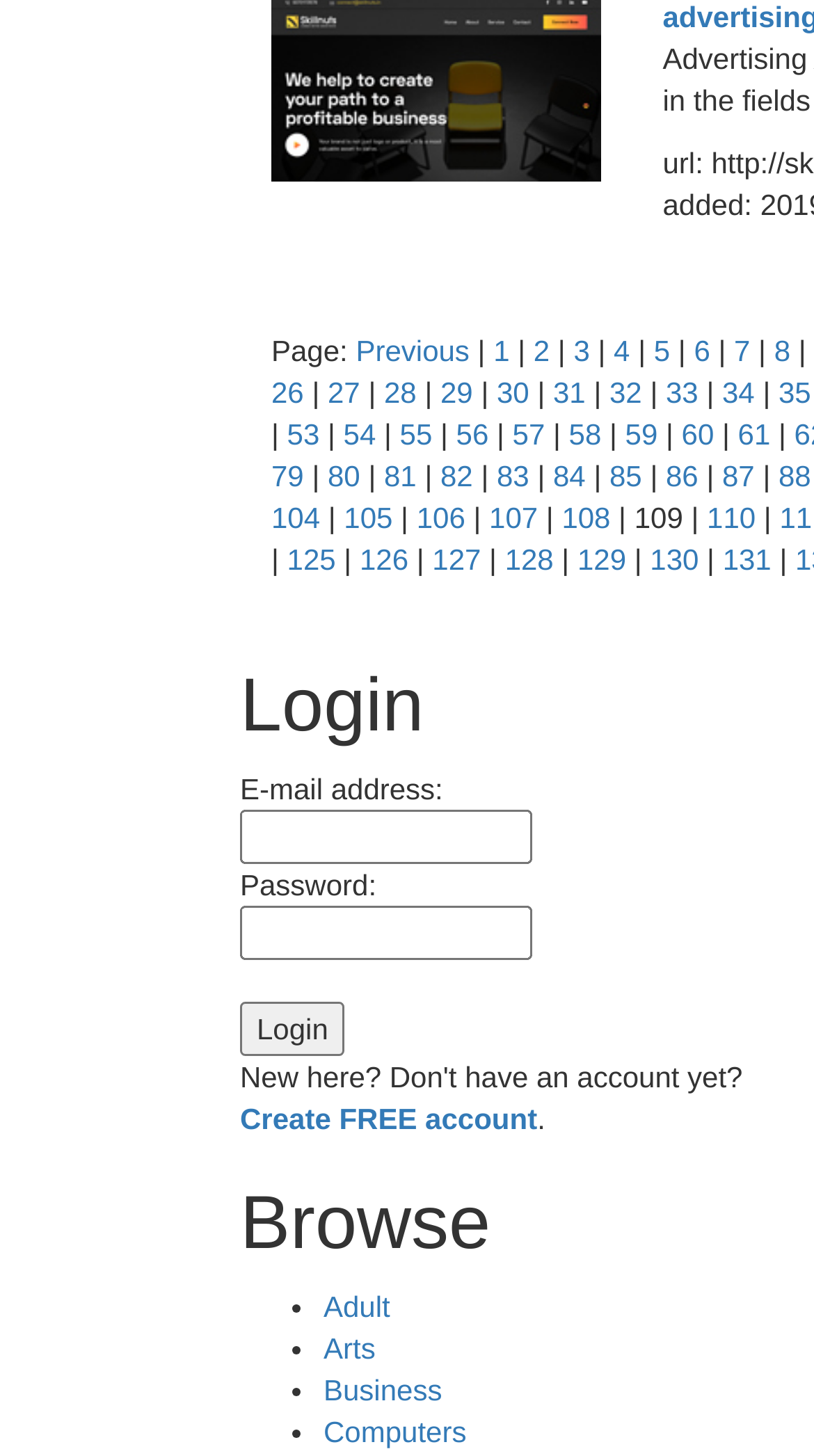Please specify the bounding box coordinates of the clickable section necessary to execute the following command: "Click on the 'Previous' link".

[0.437, 0.23, 0.577, 0.253]